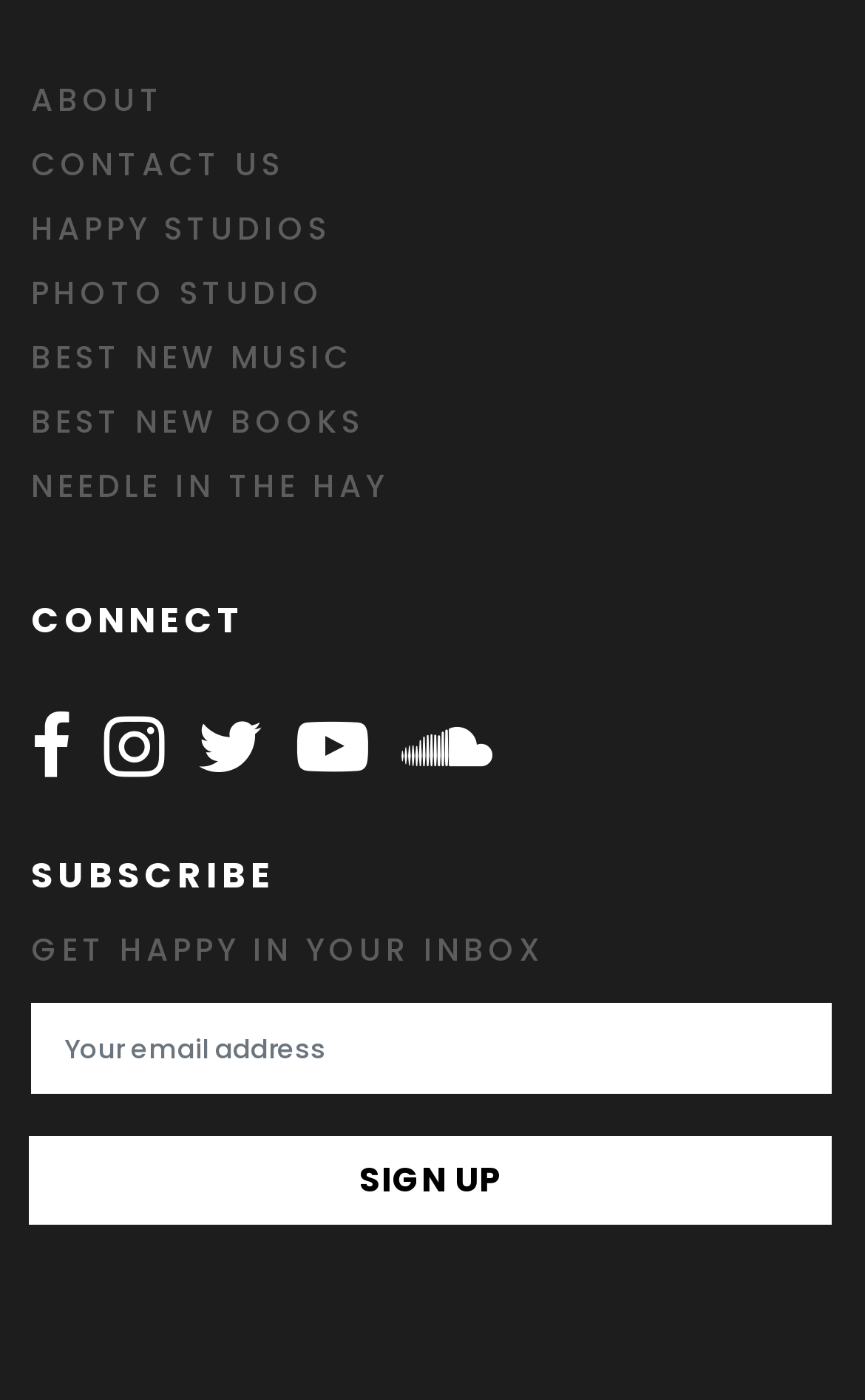Indicate the bounding box coordinates of the element that needs to be clicked to satisfy the following instruction: "Follow Happy on Facebook". The coordinates should be four float numbers between 0 and 1, i.e., [left, top, right, bottom].

[0.036, 0.509, 0.121, 0.563]